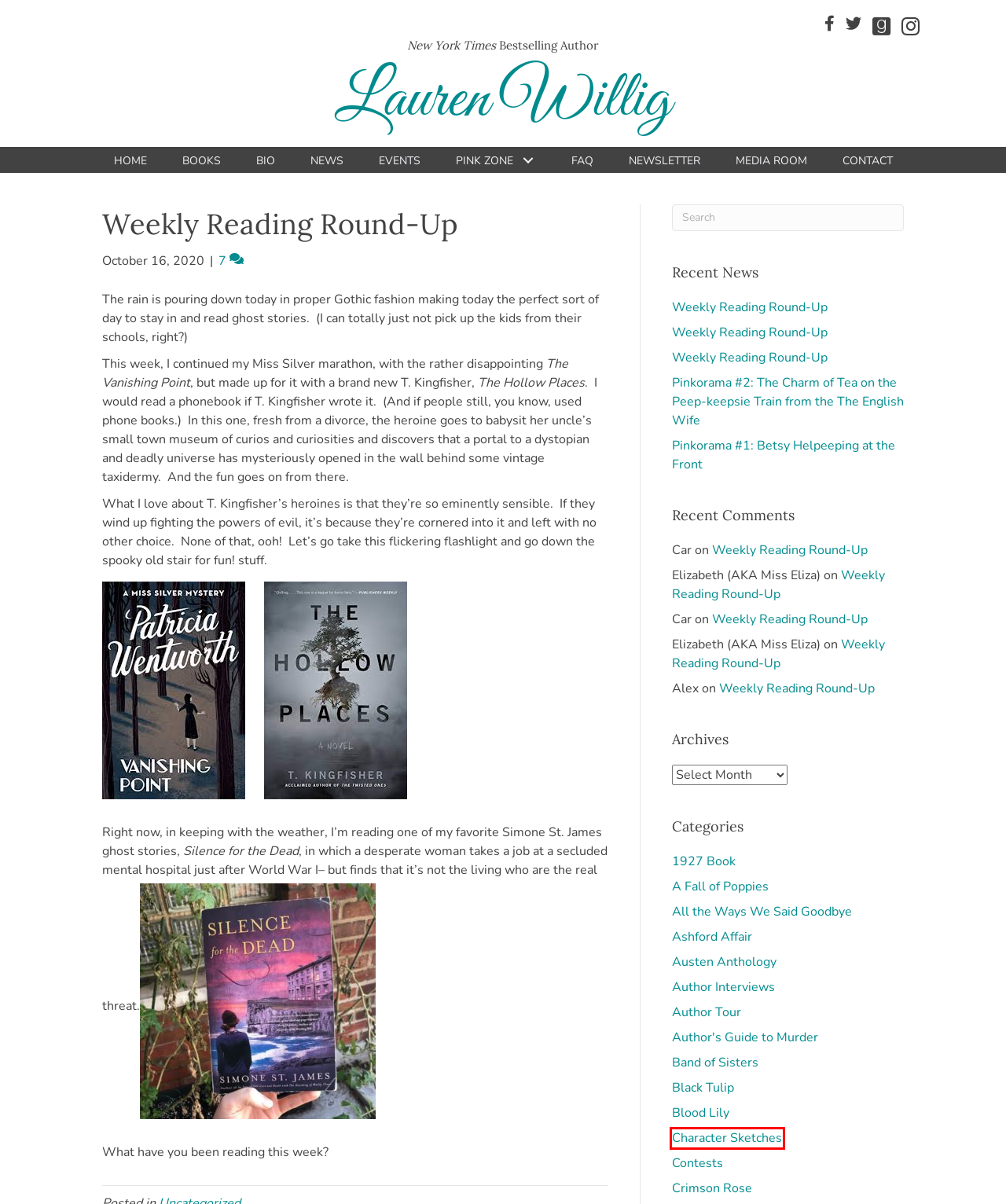Given a screenshot of a webpage featuring a red bounding box, identify the best matching webpage description for the new page after the element within the red box is clicked. Here are the options:
A. Character Sketches Archives - Lauren Willig
B. Pink Zone - Lauren Willig
C. Author's Guide to Murder Archives - Lauren Willig
D. FAQ - Lauren Willig
E. Pinkorama #2: The Charm of Tea on the Peep-keepsie Train from the The English Wife - Lauren Willig
F. All the Ways We Said Goodbye Archives - Lauren Willig
G. Black Tulip Archives - Lauren Willig
H. Contests Archives - Lauren Willig

A